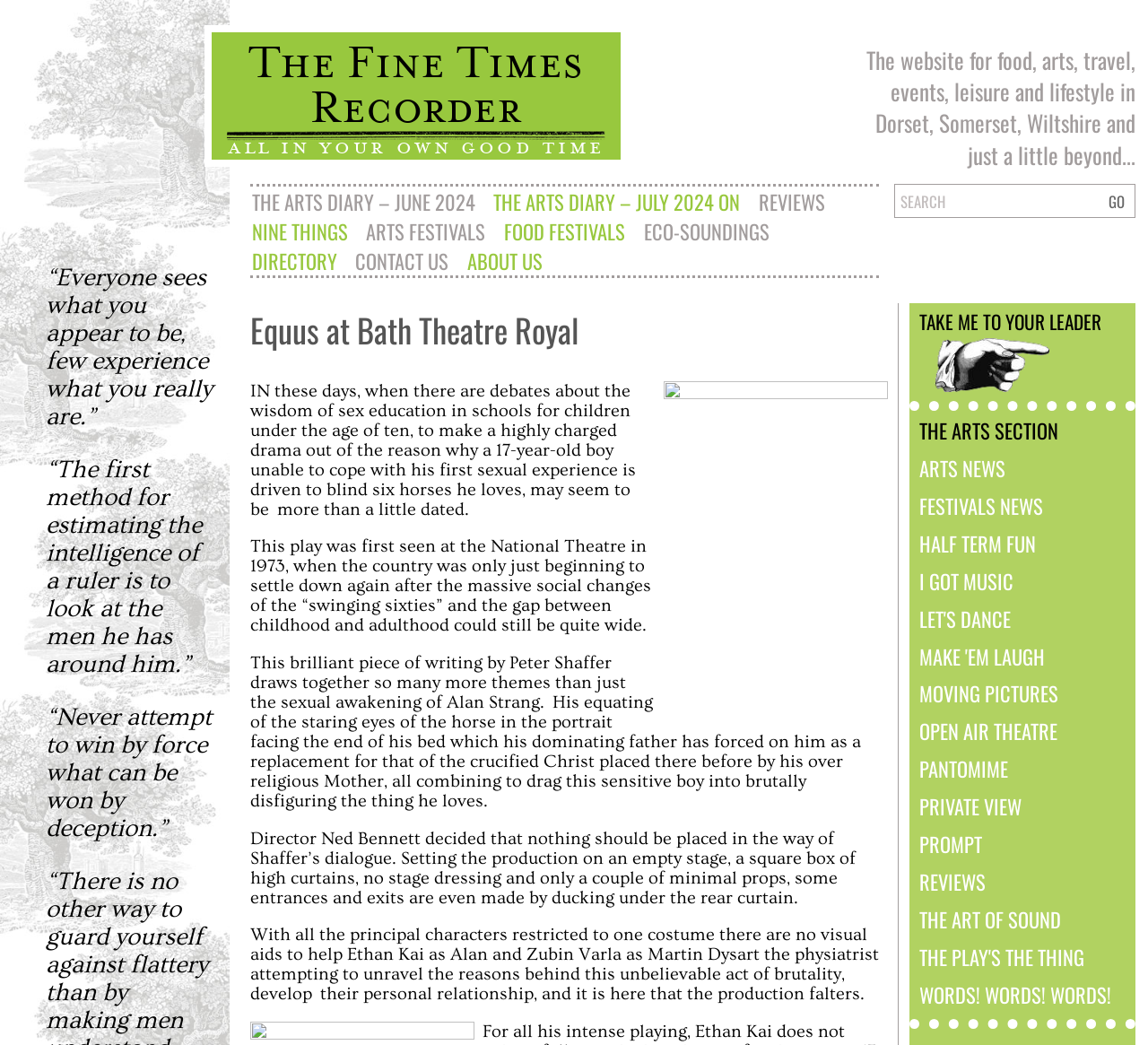Please find the bounding box for the UI element described by: "Arts news".

[0.801, 0.433, 0.876, 0.462]